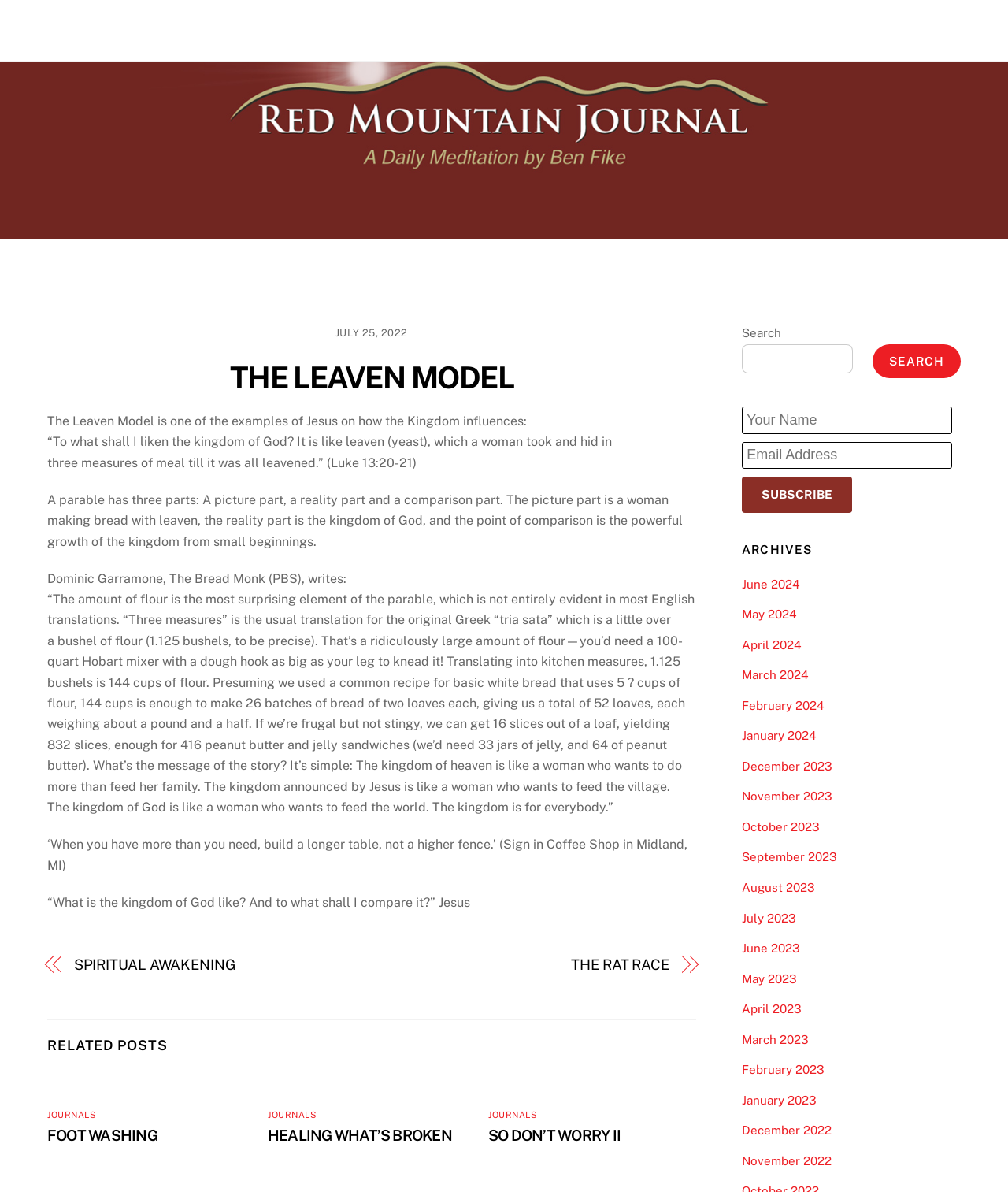Provide a brief response to the question using a single word or phrase: 
What is the date of the article?

JULY 25, 2022